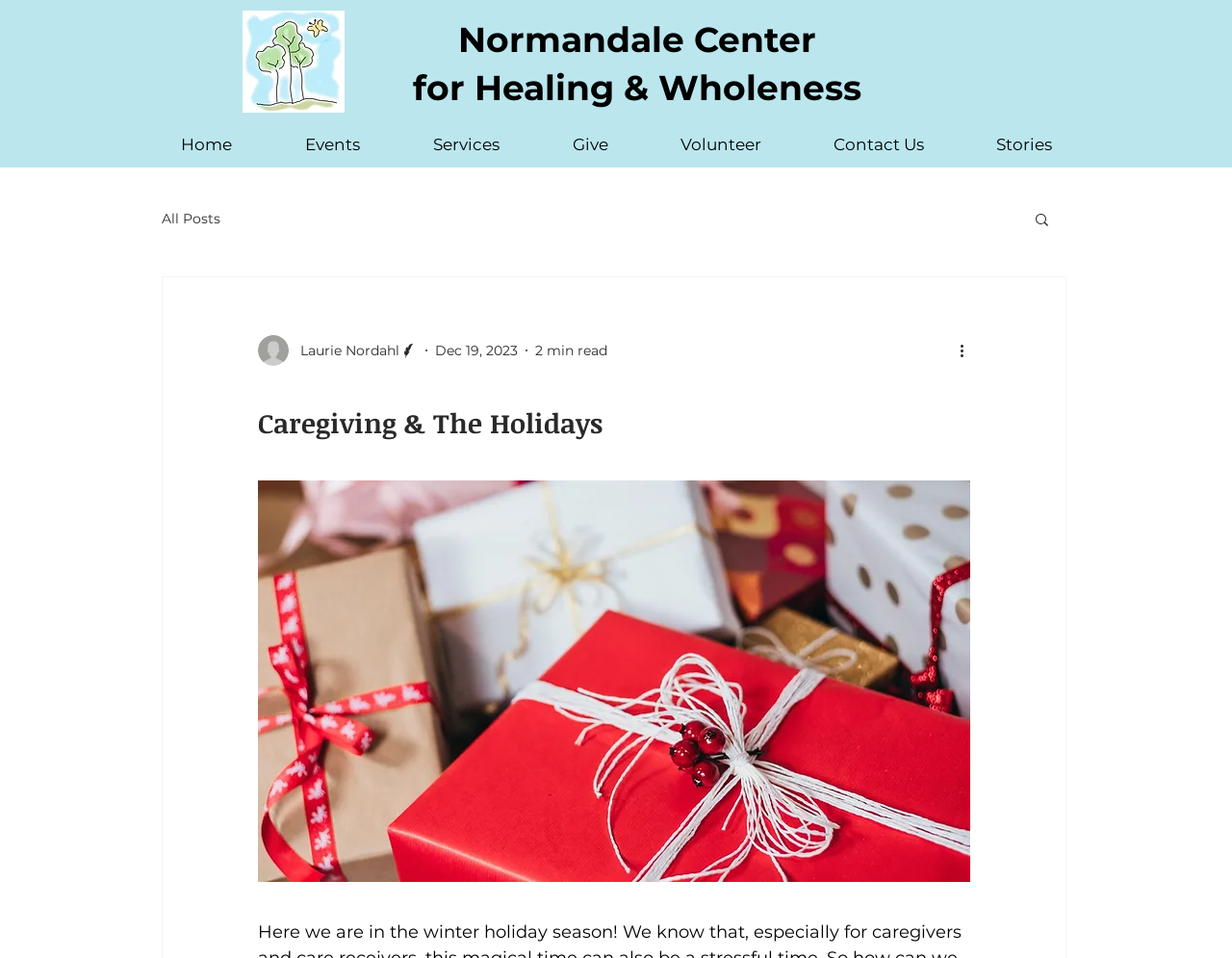Identify the bounding box coordinates of the element that should be clicked to fulfill this task: "Click on the 'Download the Latest Deals iOS App' link". The coordinates should be provided as four float numbers between 0 and 1, i.e., [left, top, right, bottom].

None